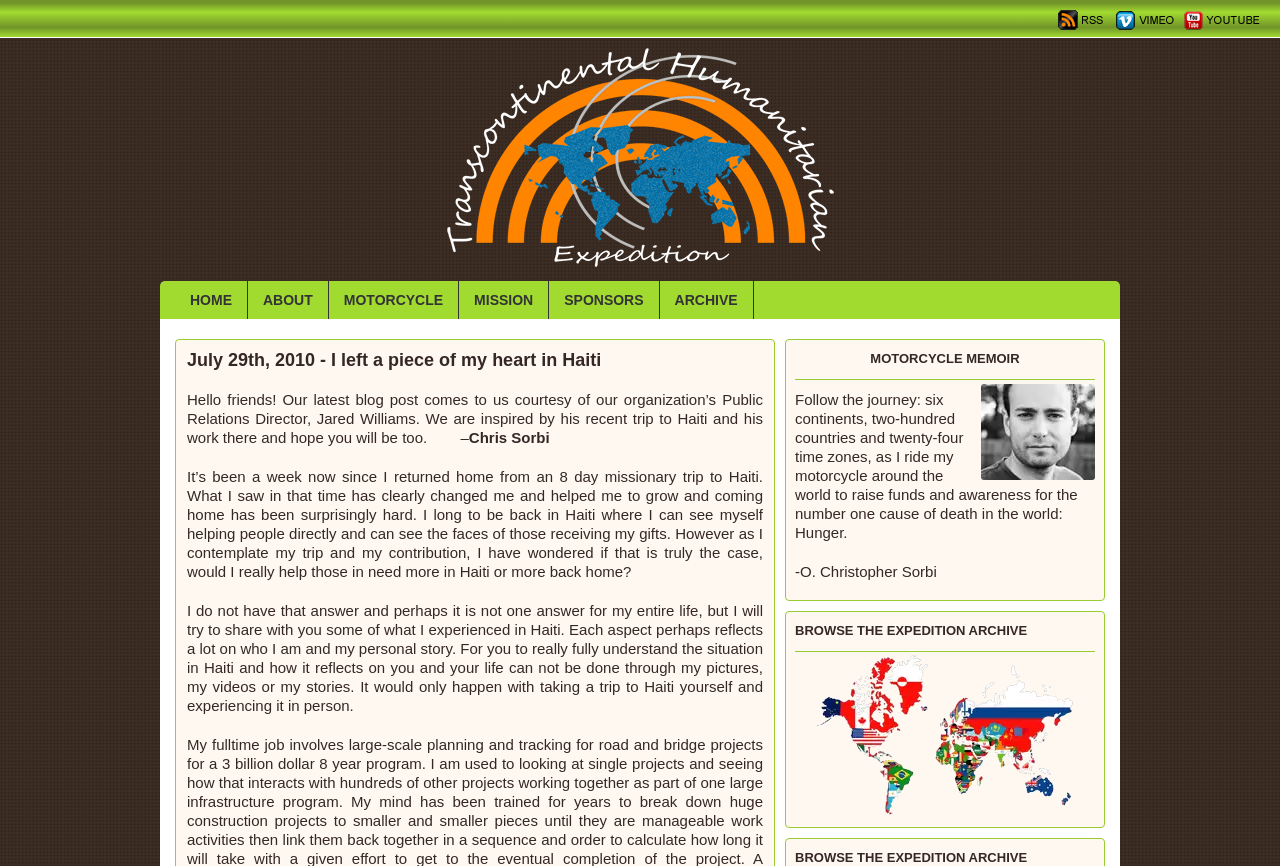Who is the author of the blog post?
Based on the screenshot, provide your answer in one word or phrase.

Jared Williams